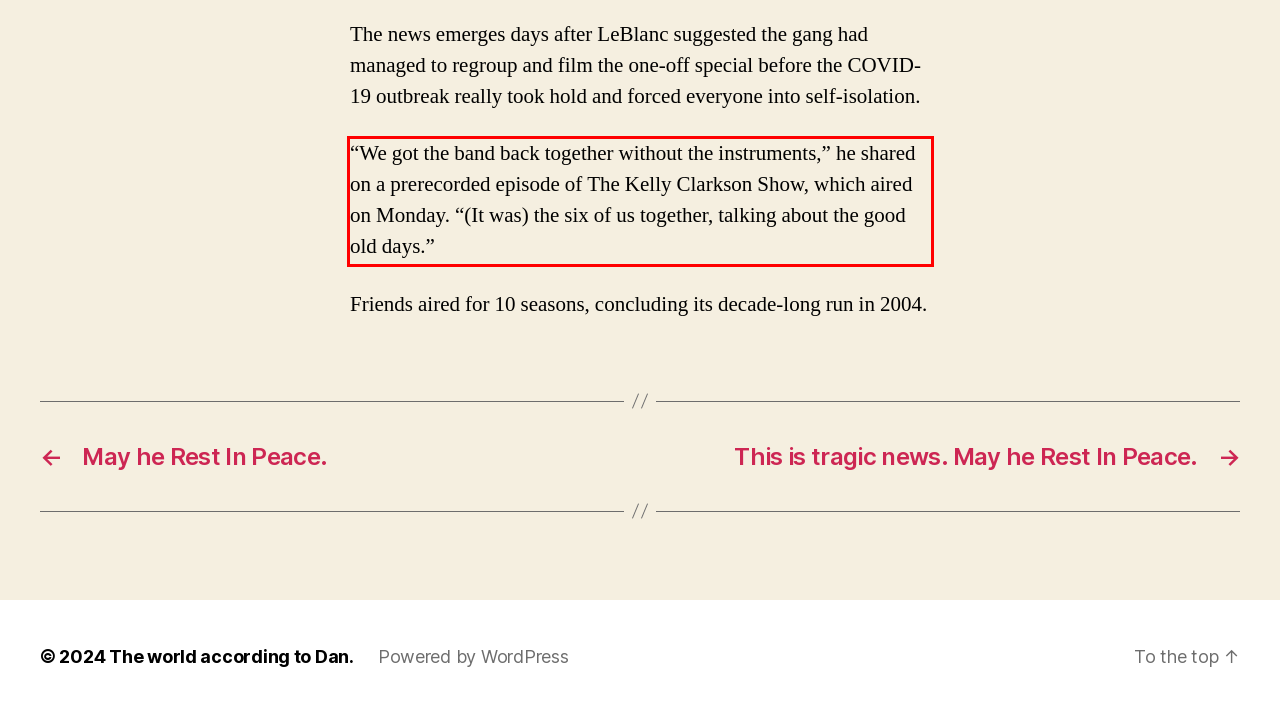From the given screenshot of a webpage, identify the red bounding box and extract the text content within it.

“We got the band back together without the instruments,” he shared on a prerecorded episode of The Kelly Clarkson Show, which aired on Monday. “(It was) the six of us together, talking about the good old days.”